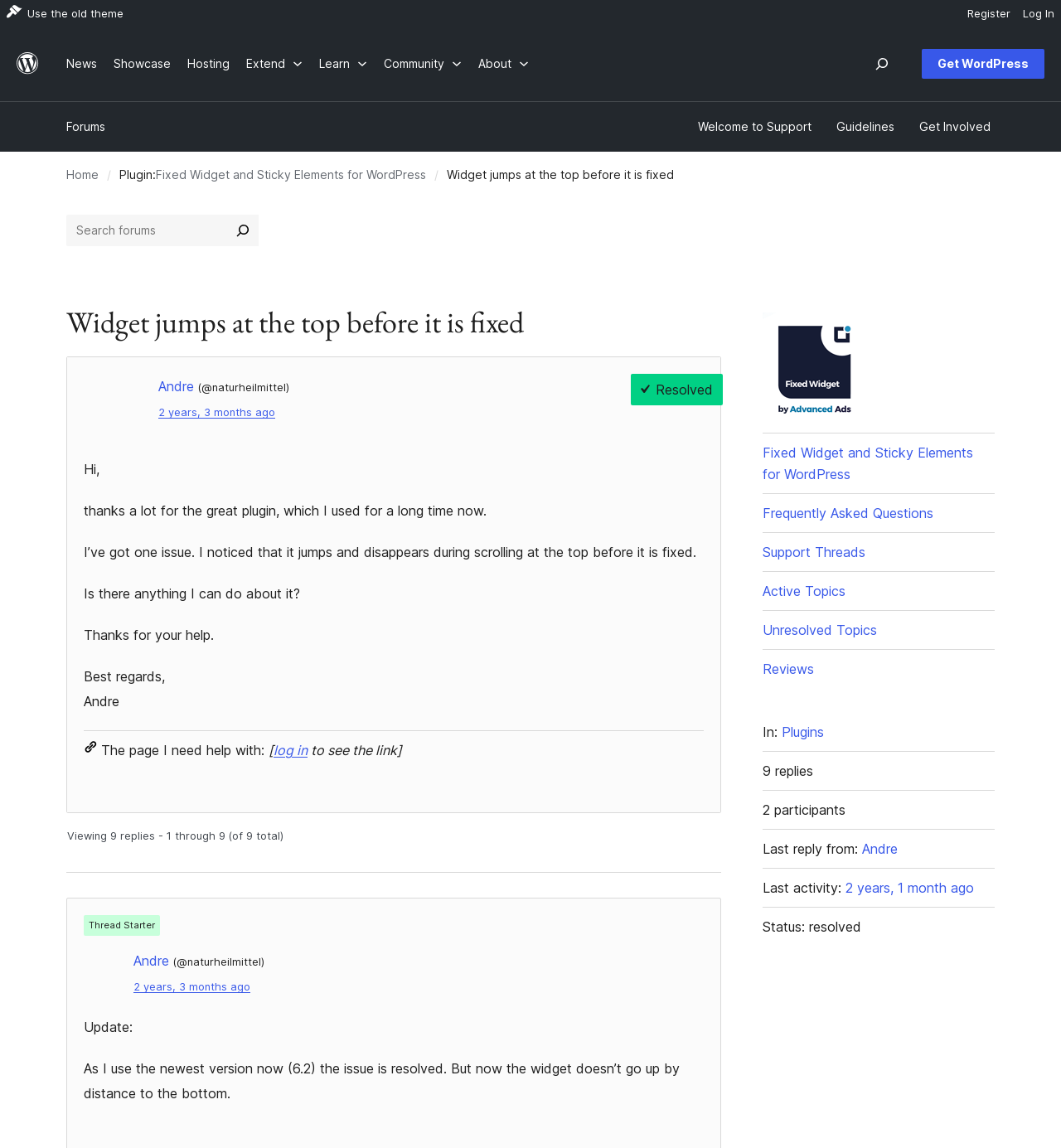Refer to the image and offer a detailed explanation in response to the question: Who started the thread?

The question can be answered by looking at the text content of the webpage, specifically the 'Thread Starter' label and the associated link element with the text 'Andre'.